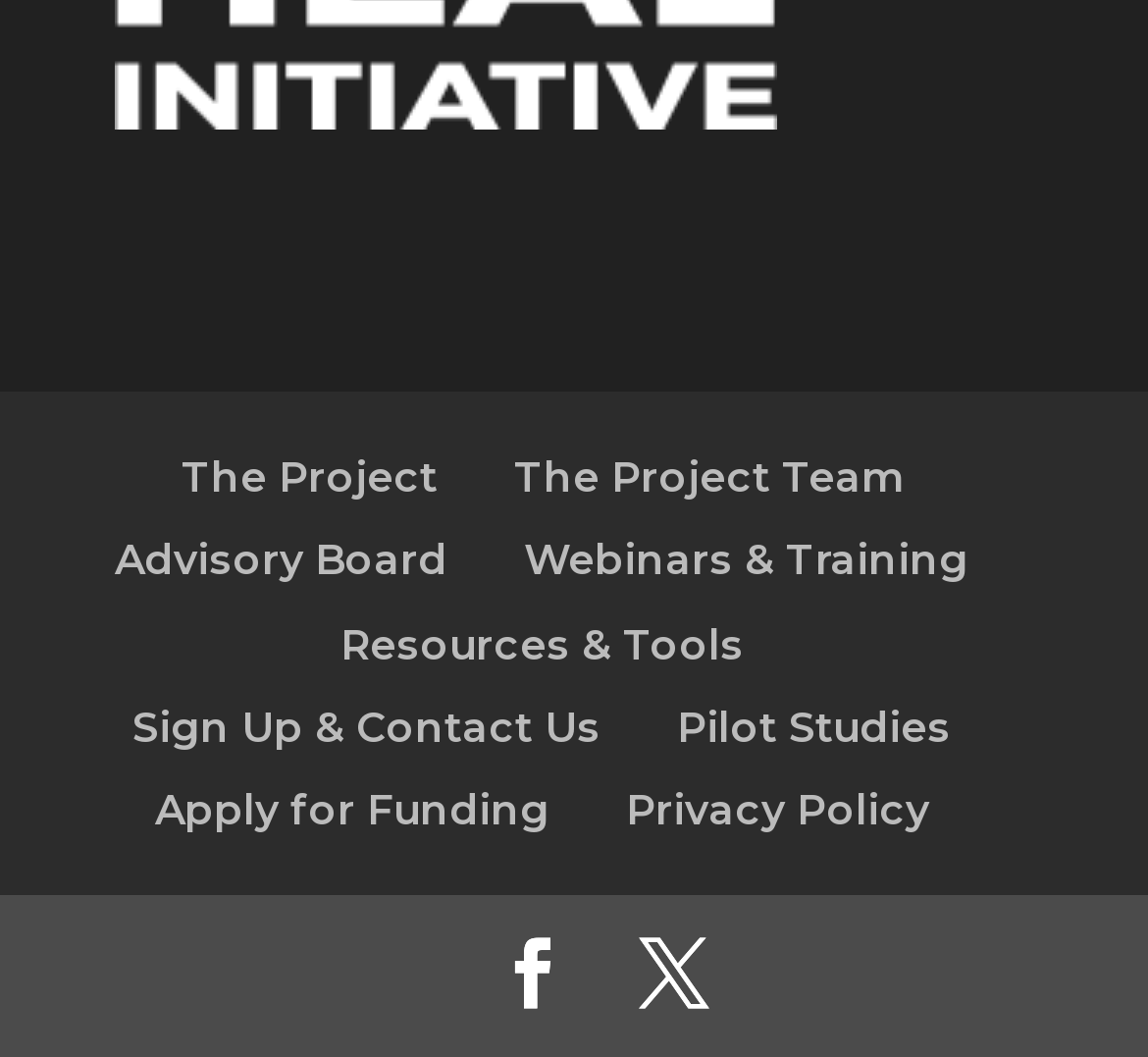Refer to the image and provide a thorough answer to this question:
How many columns are in the navigation bar?

By examining the x1 and x2 coordinates of the bounding box of each link, I can determine that all links are positioned in a single column, with no links having overlapping x coordinates.